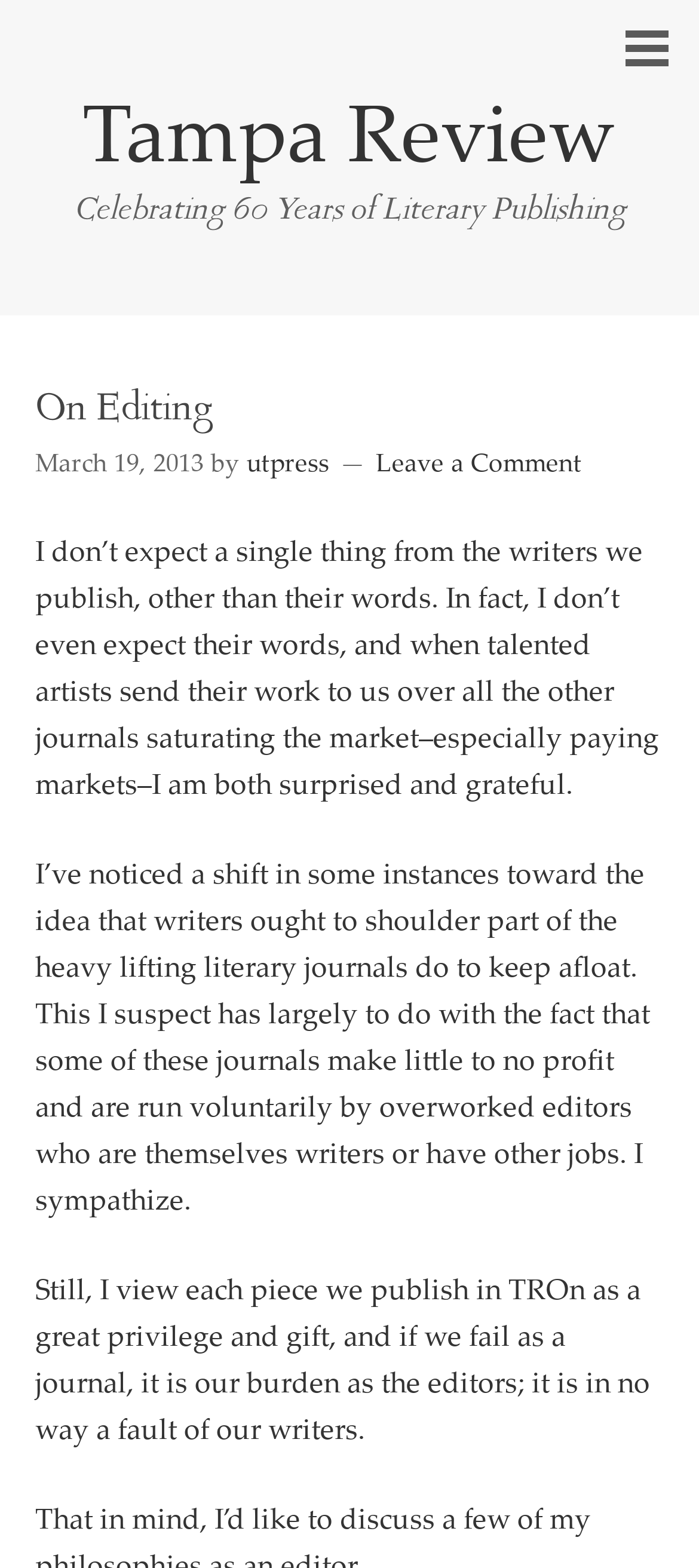What is the name of the literary journal?
From the details in the image, answer the question comprehensively.

The name of the literary journal can be found in the heading element 'Tampa Review' with bounding box coordinates [0.0, 0.058, 1.0, 0.118]. This element is a child of the root element and is likely to be a prominent title on the webpage.